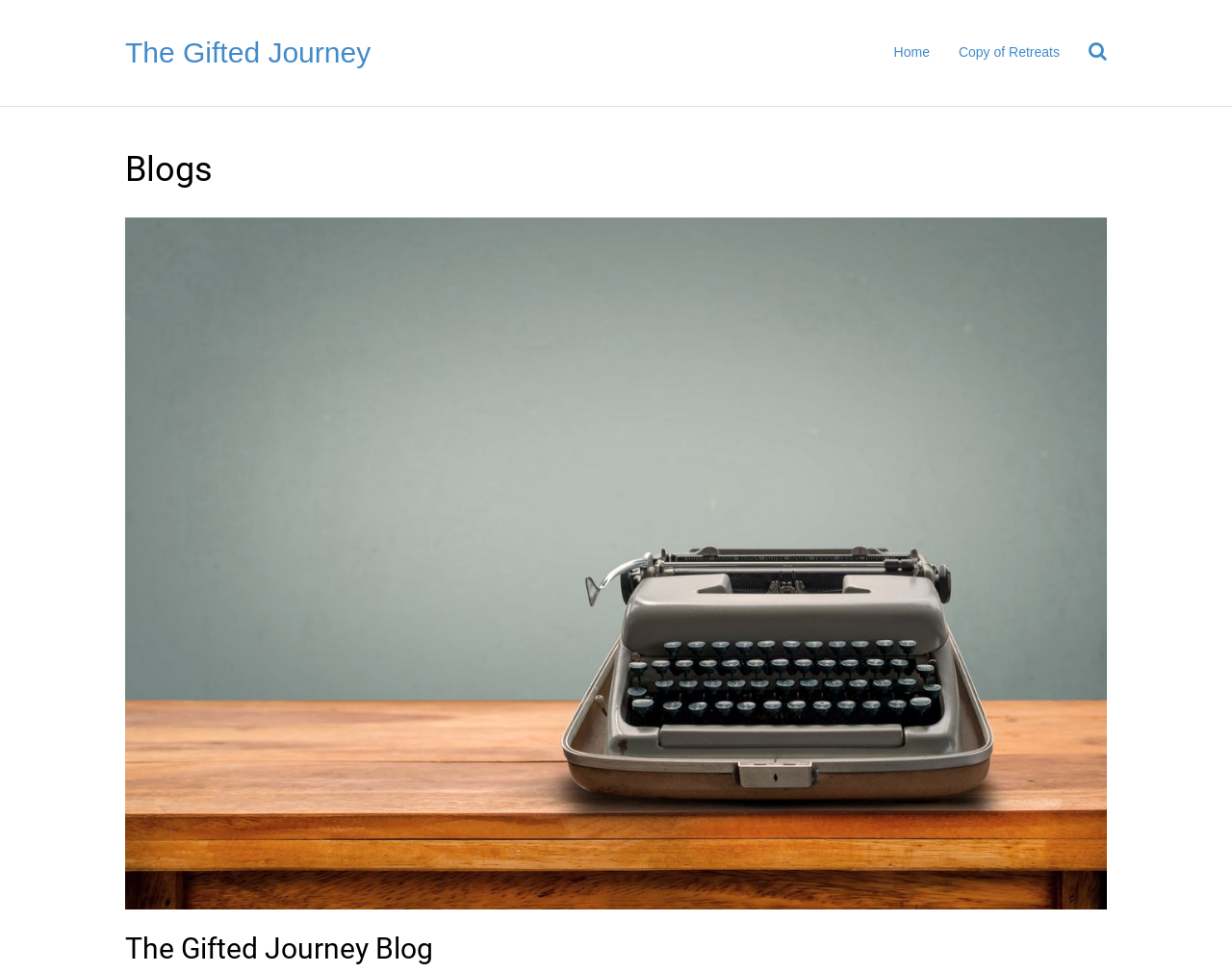What is the name of the blog?
Using the image as a reference, answer the question with a short word or phrase.

The Gifted Journey Blog